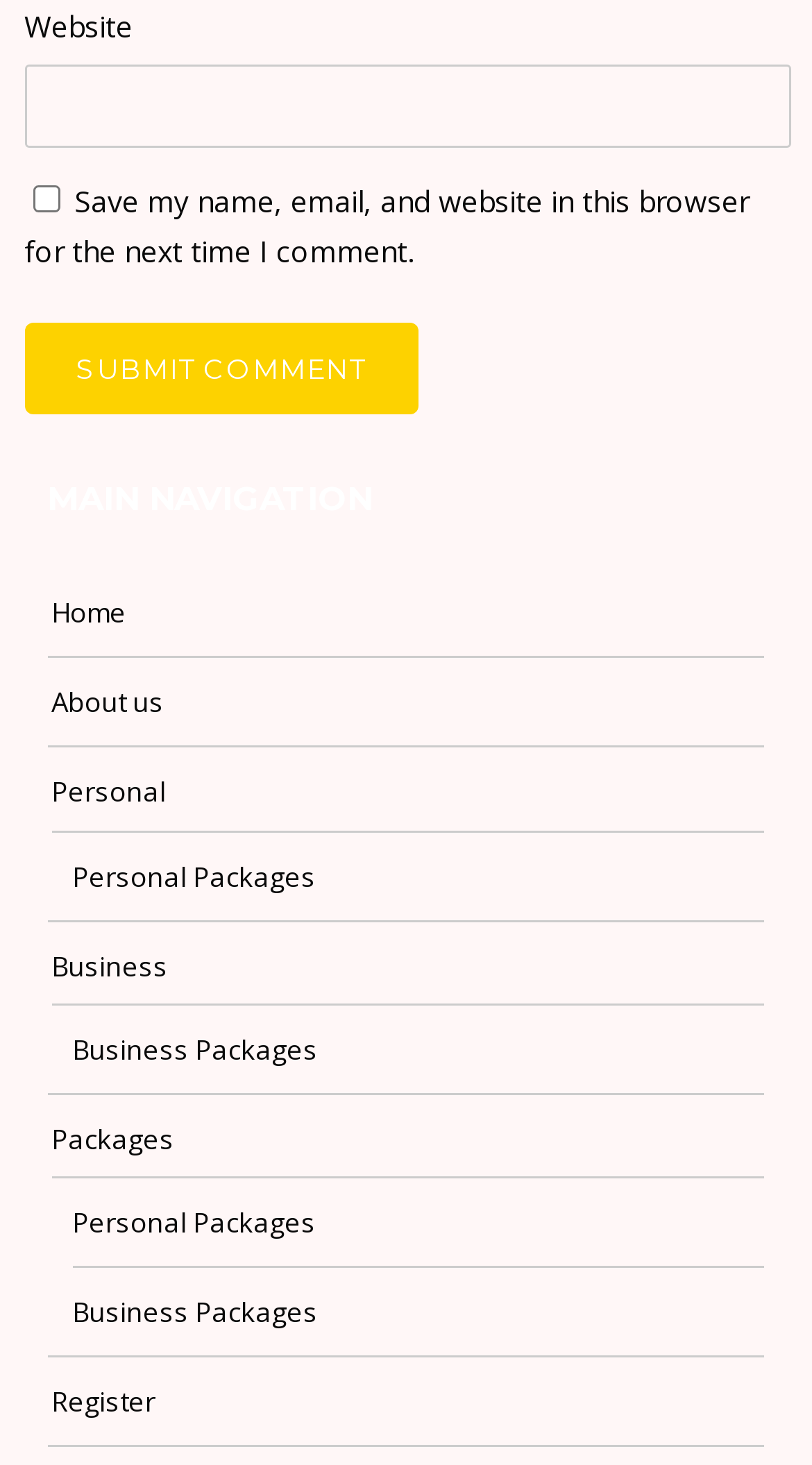What is the function of the button?
Using the image, answer in one word or phrase.

Submit comment